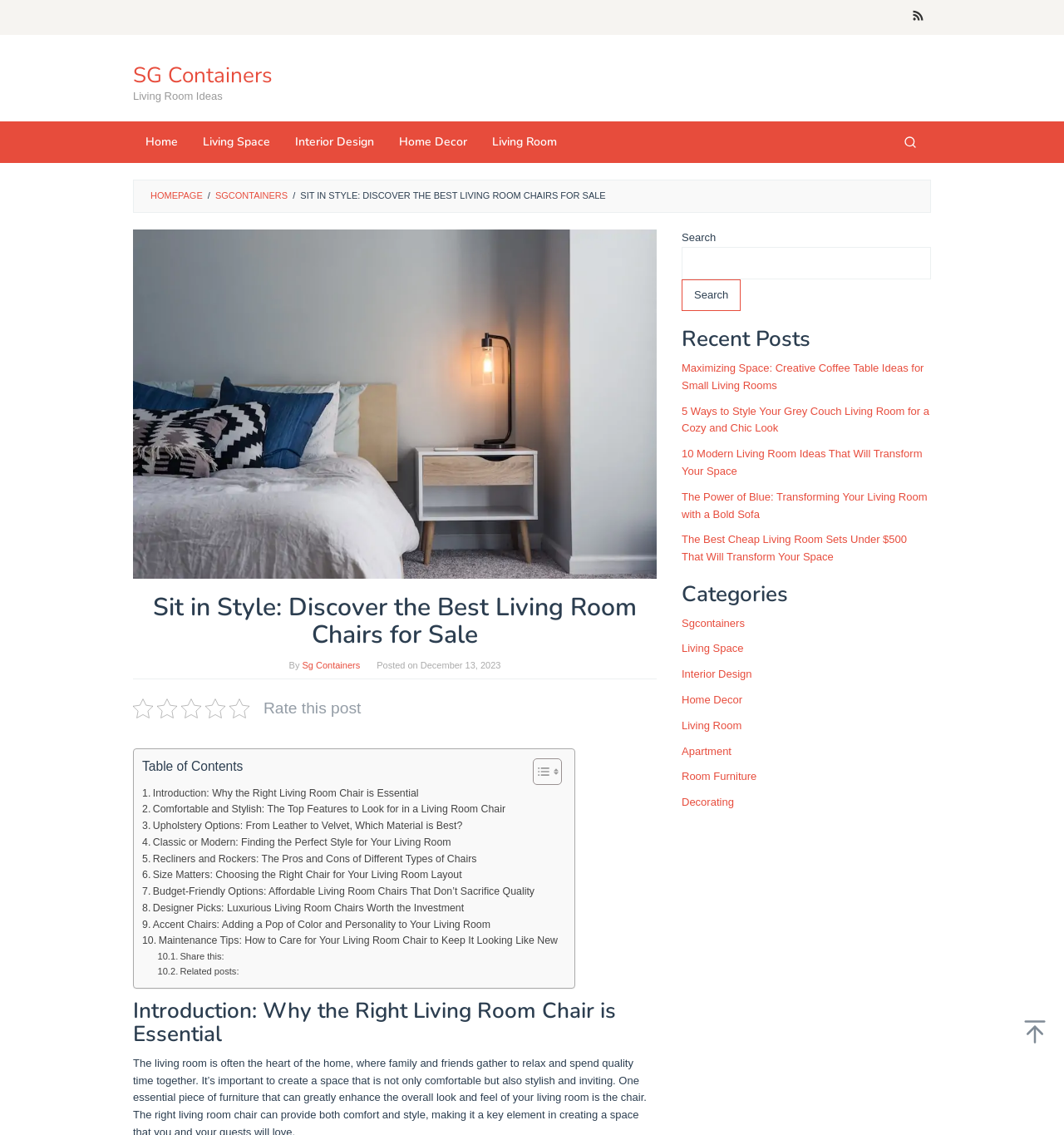What is the function of the 'Search' button?
From the details in the image, answer the question comprehensively.

The 'Search' button is located next to a search box, and when clicked, it likely initiates a search of the website for the entered keywords. This suggests that the function of the 'Search' button is to search the website for specific content.